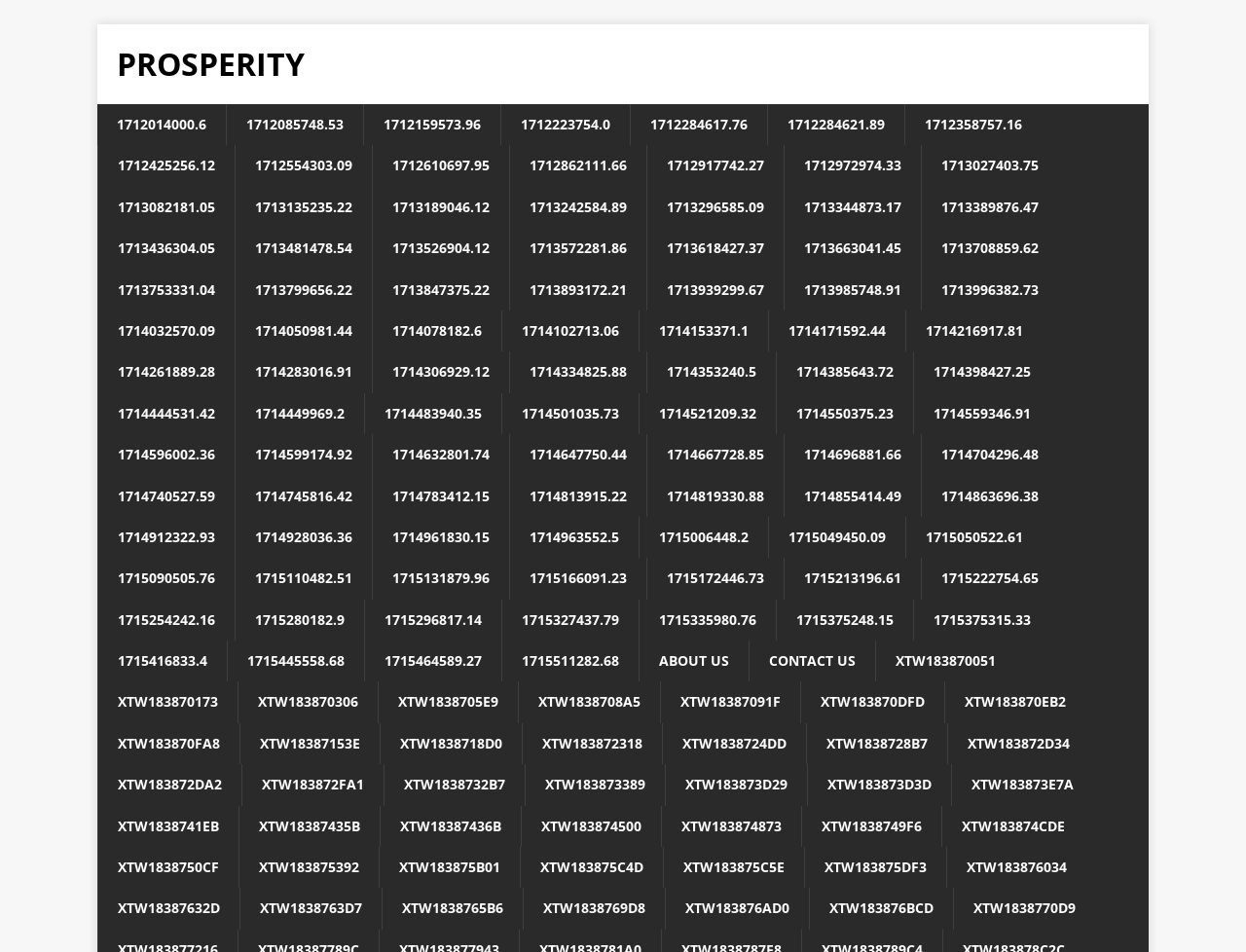What is the vertical position of the first link?
Refer to the screenshot and respond with a concise word or phrase.

0.109